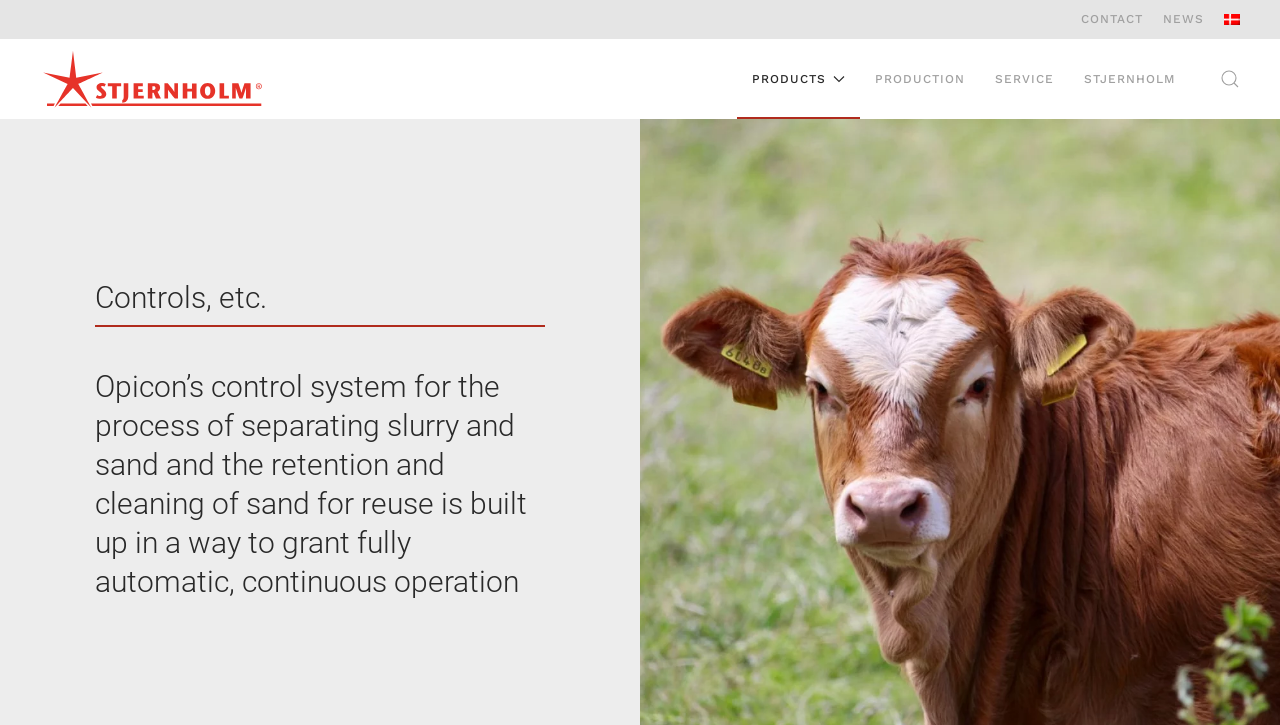What is the purpose of Opicon's control system?
Based on the screenshot, provide your answer in one word or phrase.

Fully automatic operation